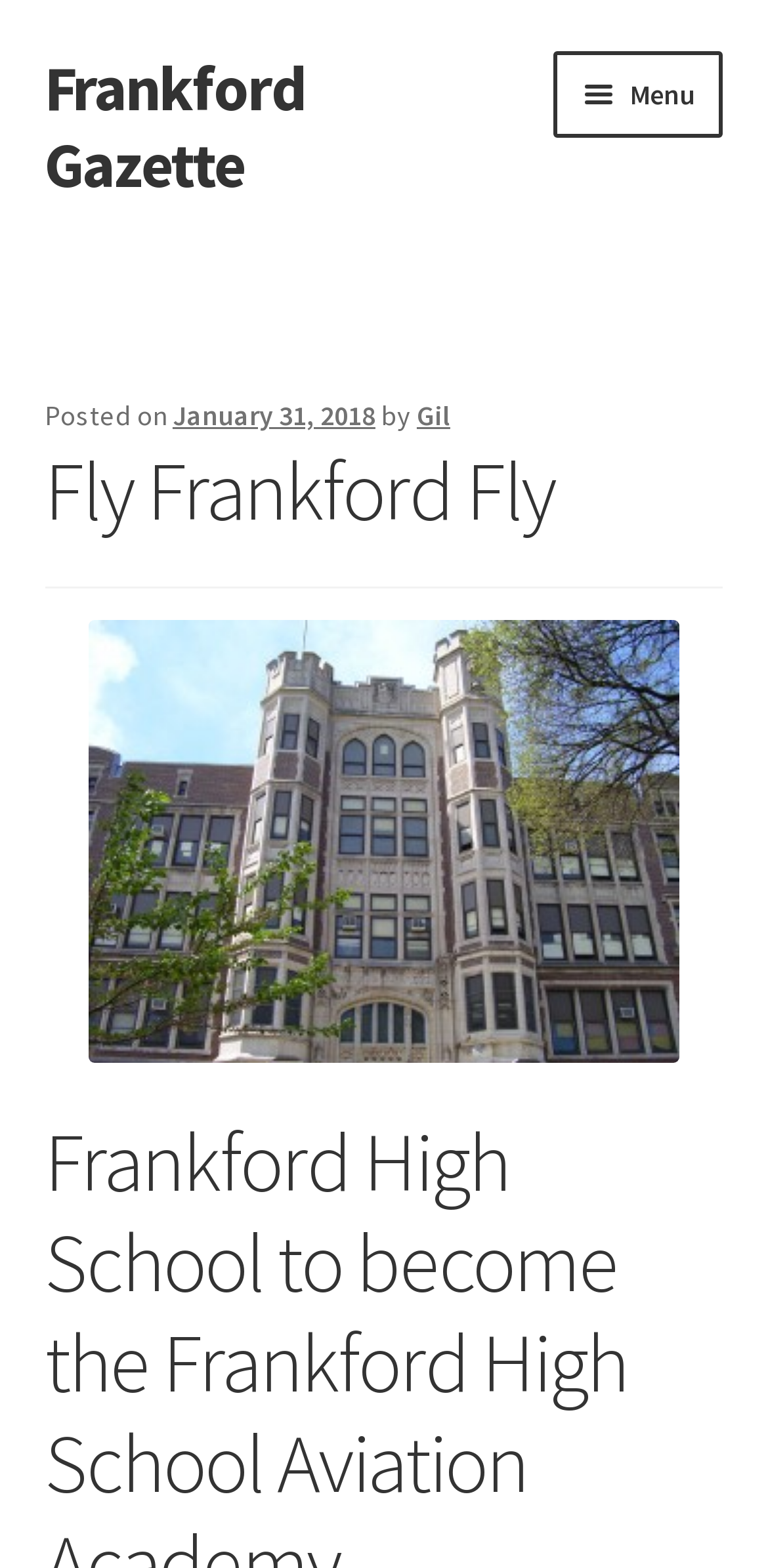What is the headline of the webpage?

Fly Frankford Fly